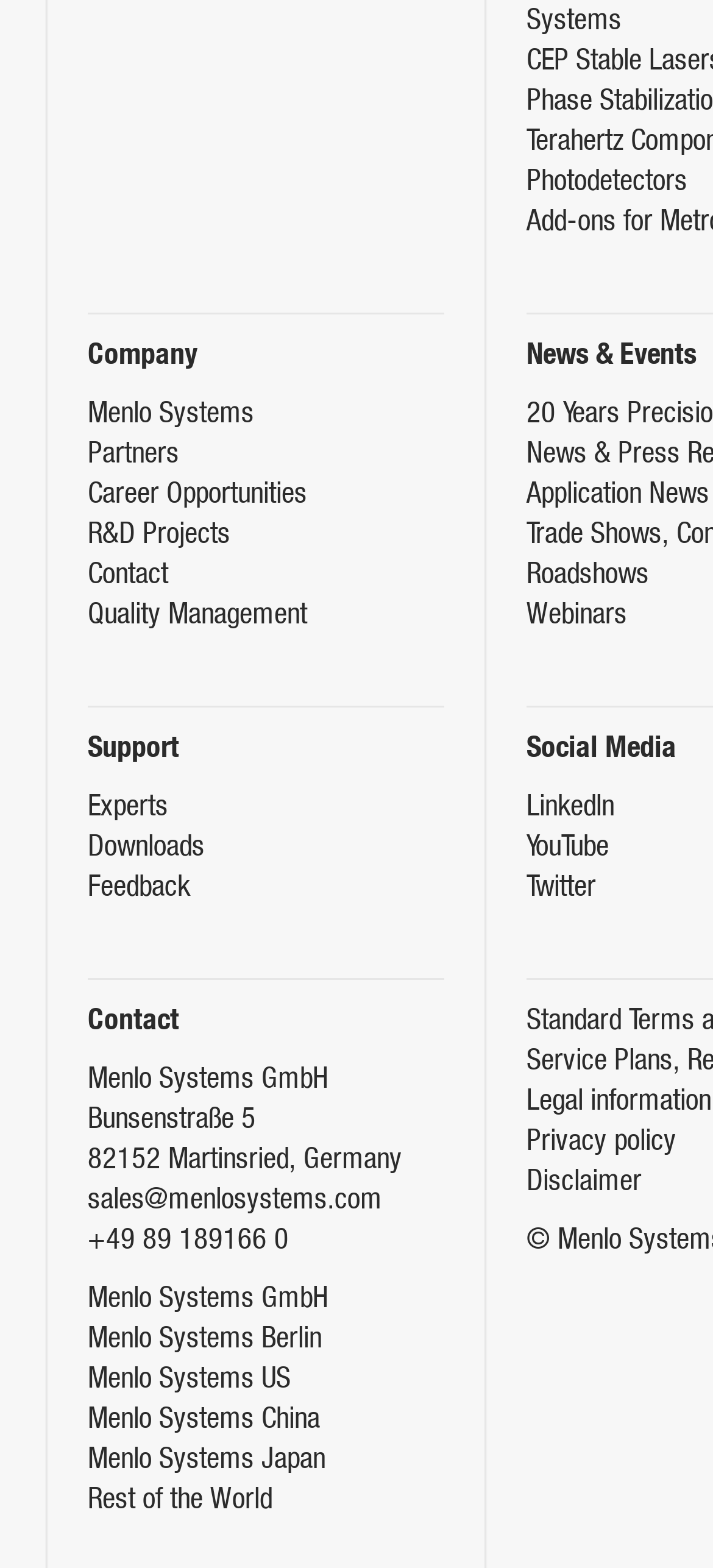Please analyze the image and provide a thorough answer to the question:
What is the contact email of Menlo Systems?

The contact email of Menlo Systems can be found at the bottom of the webpage, where it is written as 'sales@menlosystems.com'.